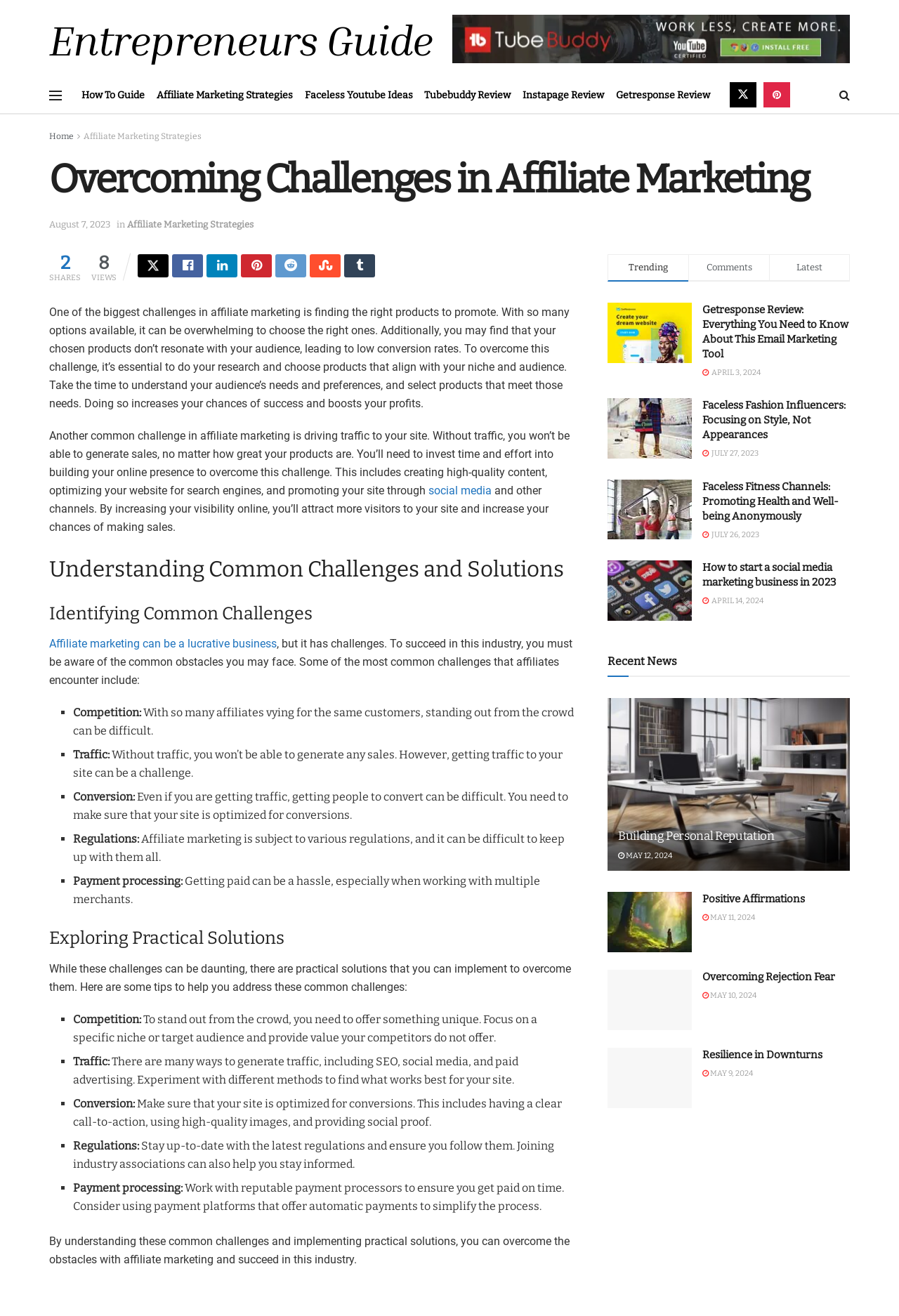Pinpoint the bounding box coordinates of the element that must be clicked to accomplish the following instruction: "Click the 'Entrepreneurs Guide' link". The coordinates should be in the format of four float numbers between 0 and 1, i.e., [left, top, right, bottom].

[0.055, 0.014, 0.481, 0.046]